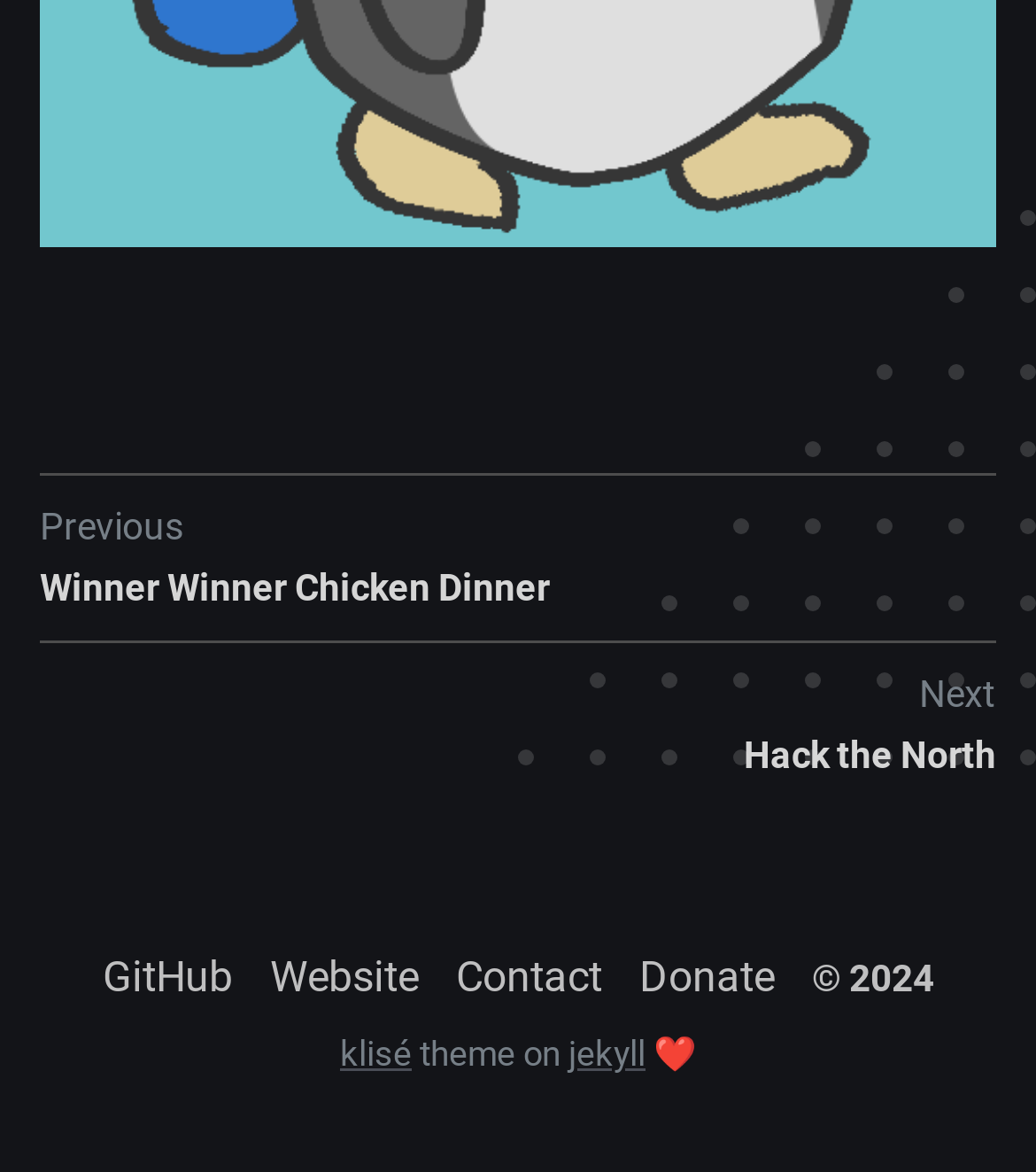What is the name of the website's theme author?
Based on the visual information, provide a detailed and comprehensive answer.

I determined the name of the website's theme author by looking at the bottom of the page, where I found a link to 'klisé' next to the text 'theme on', which indicates that klisé is the author of the website's theme.